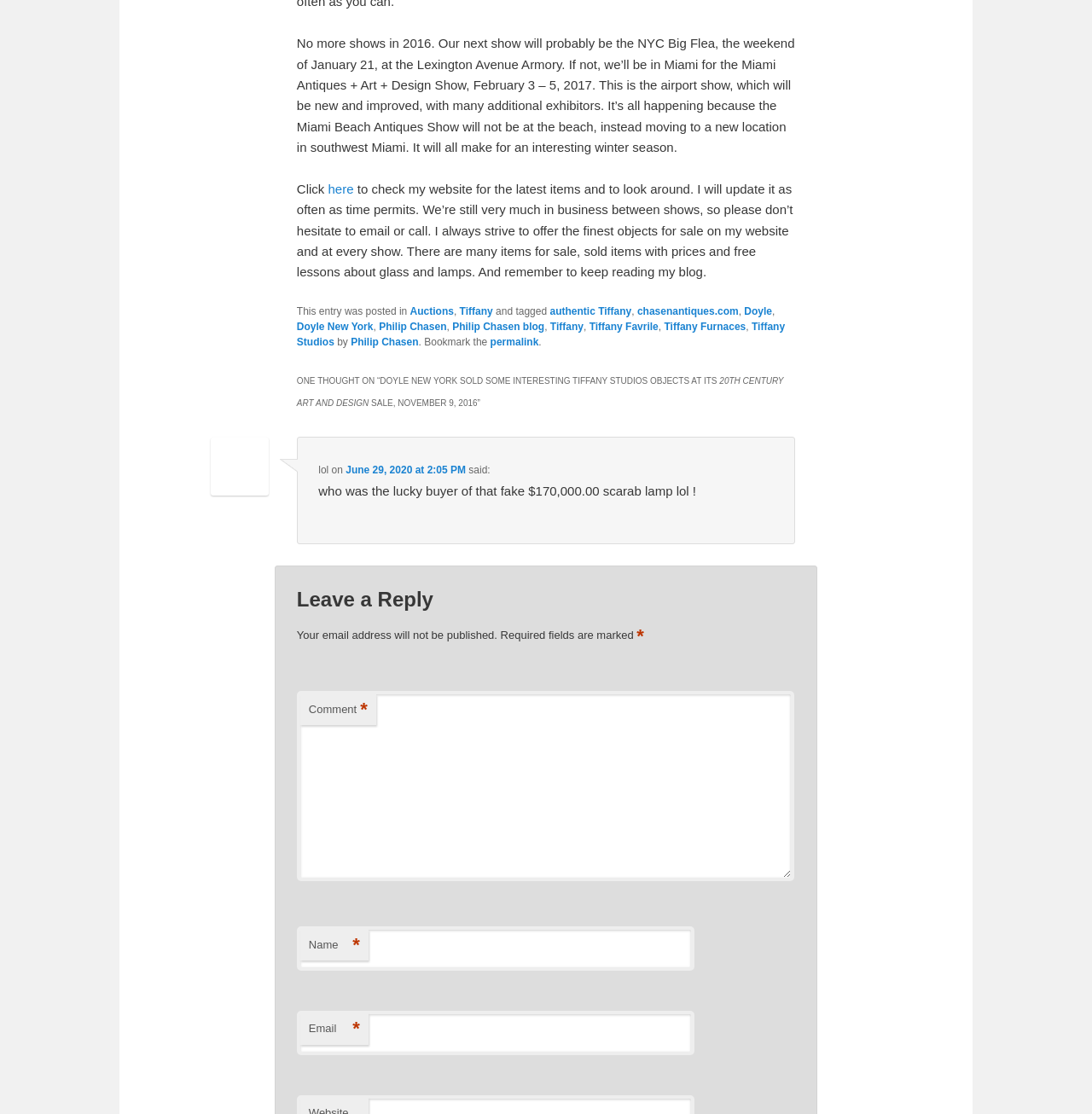What information is required to leave a comment?
Please give a detailed and elaborate answer to the question.

The comment section has three required fields: Name, Email, and Comment, indicating that users must provide this information to leave a comment on the blog post.